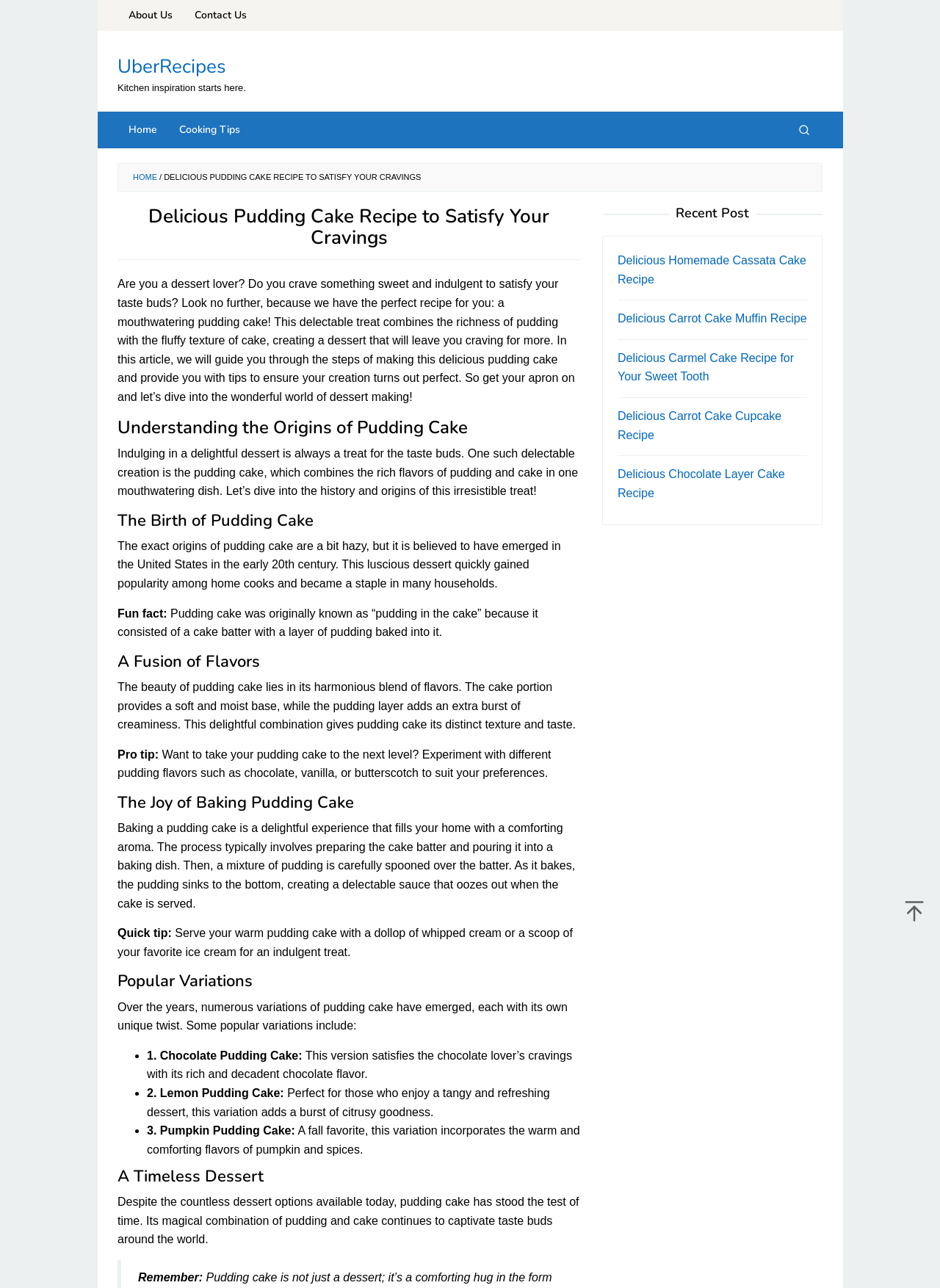Find the bounding box coordinates of the clickable area required to complete the following action: "Explore the 'Recent Post' section".

[0.641, 0.16, 0.875, 0.172]